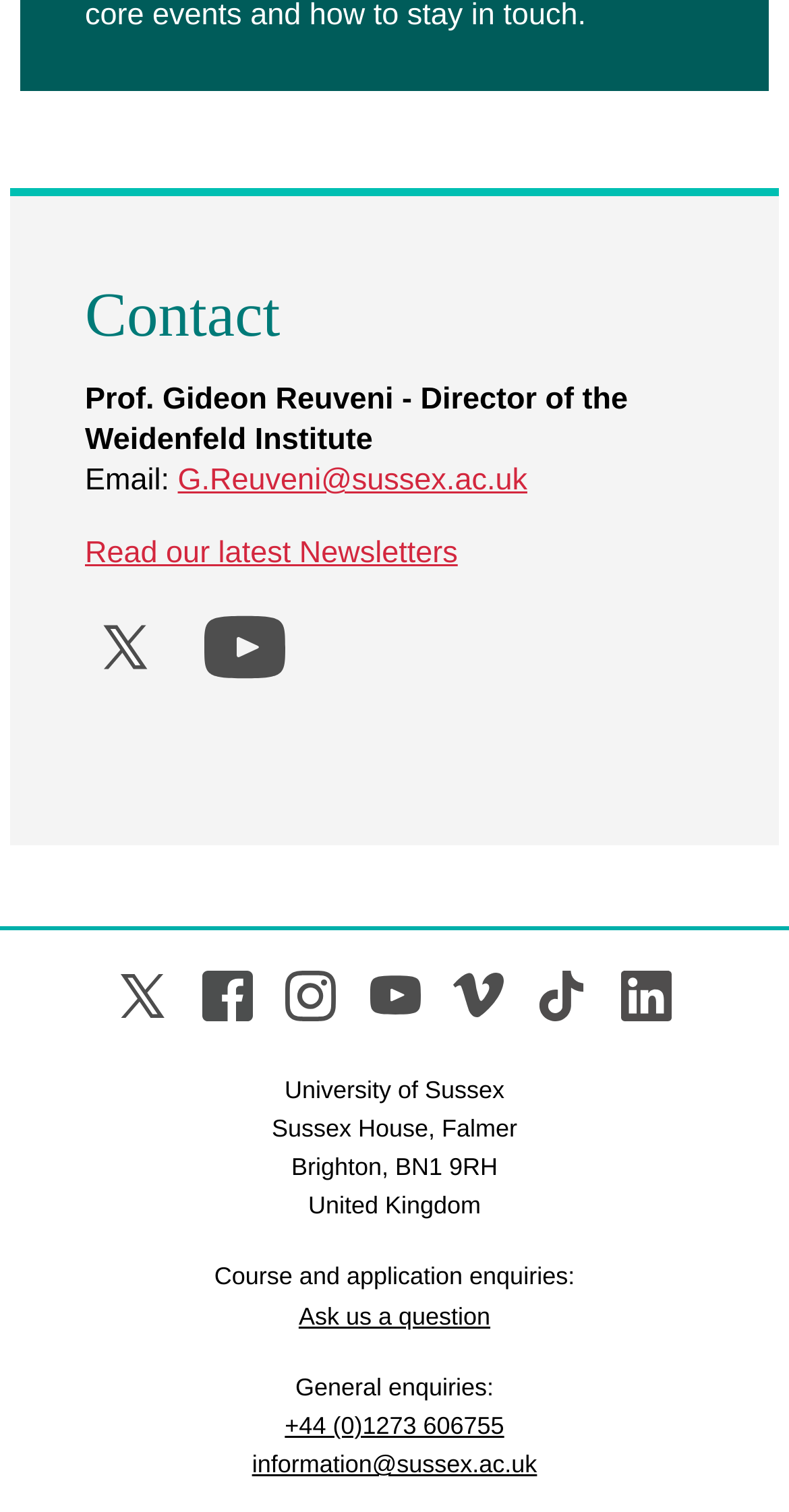How many social media links are there?
Carefully examine the image and provide a detailed answer to the question.

The answer can be found by counting the link elements with the texts 'Twitter', 'Facebook', 'Instagram', 'YouTube', 'Vimeo', 'Tiktok', and 'Linkedin' which are located at the bottom of the webpage.